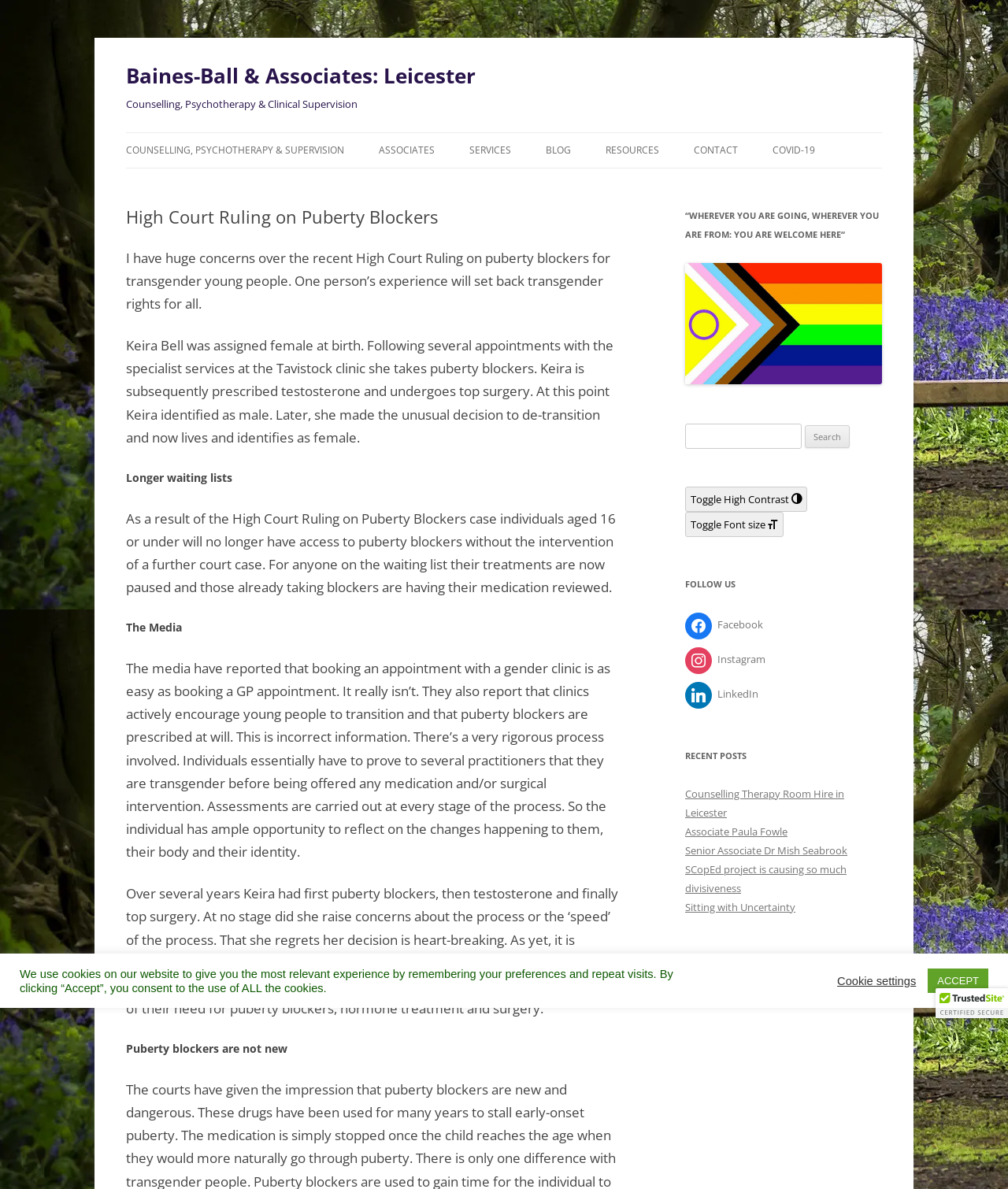Identify the bounding box coordinates of the area that should be clicked in order to complete the given instruction: "Click on 'Connect with me on LinkedIn'". The bounding box coordinates should be four float numbers between 0 and 1, i.e., [left, top, right, bottom].

None